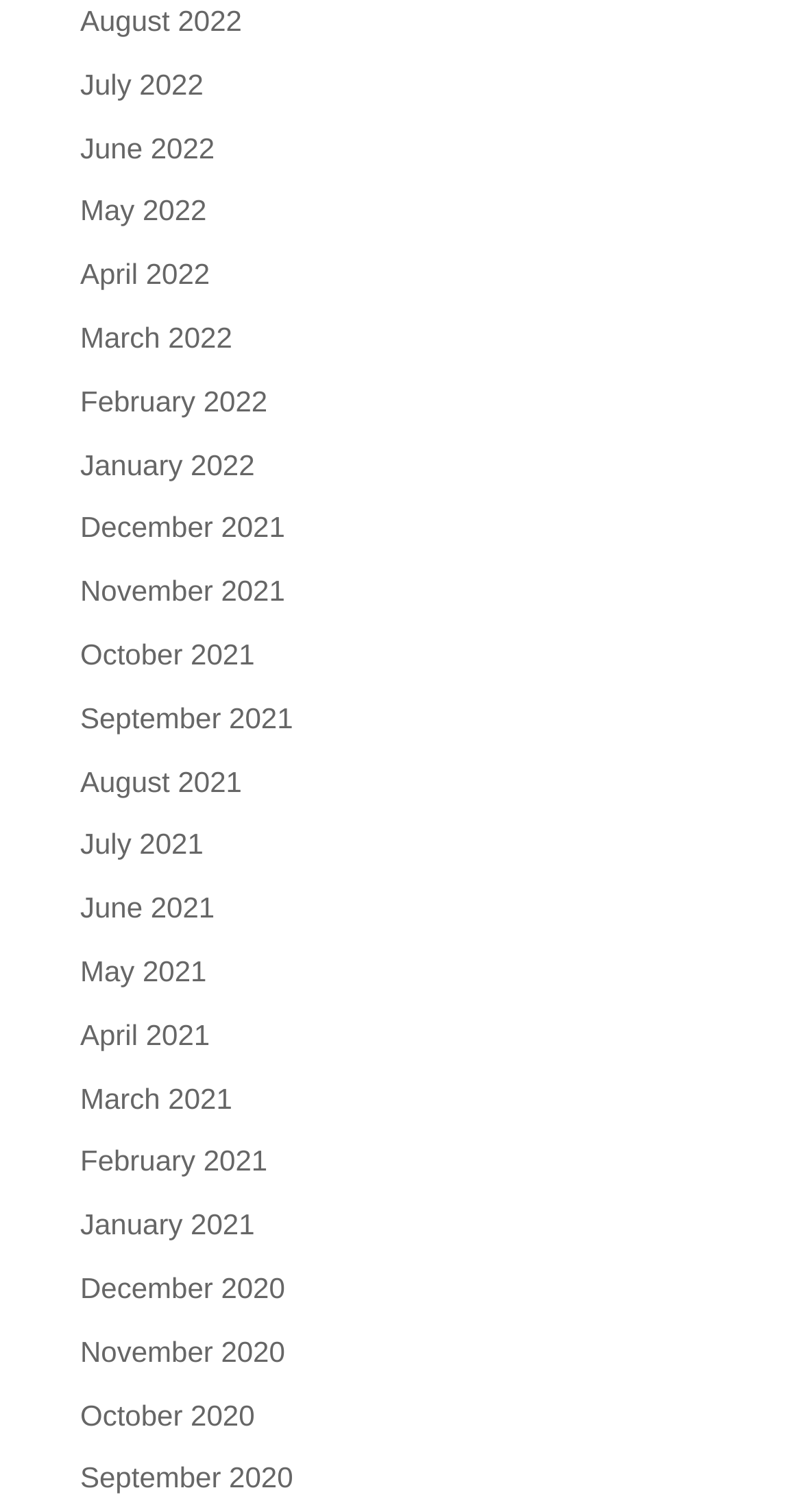Can you find the bounding box coordinates for the element that needs to be clicked to execute this instruction: "go to July 2021"? The coordinates should be given as four float numbers between 0 and 1, i.e., [left, top, right, bottom].

[0.1, 0.547, 0.254, 0.569]